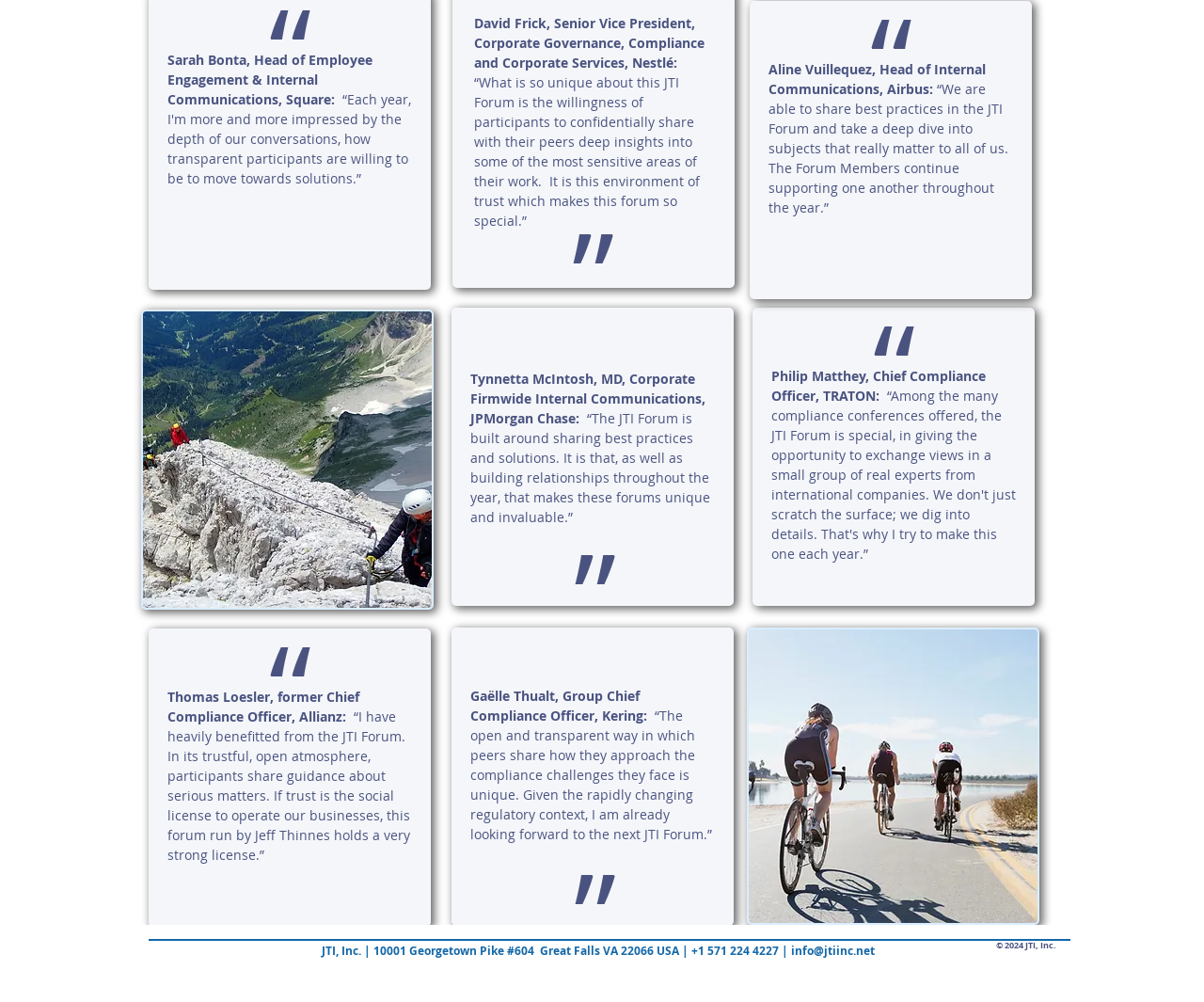Using the provided description: "info@jtiinc.net", find the bounding box coordinates of the corresponding UI element. The output should be four float numbers between 0 and 1, in the format [left, top, right, bottom].

[0.657, 0.941, 0.727, 0.957]